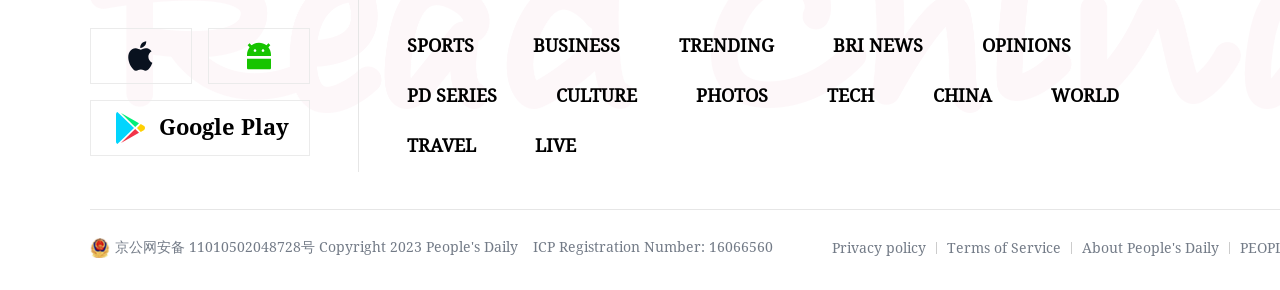Can you find the bounding box coordinates for the element that needs to be clicked to execute this instruction: "Learn about People's Daily"? The coordinates should be given as four float numbers between 0 and 1, i.e., [left, top, right, bottom].

[0.845, 0.828, 0.952, 0.883]